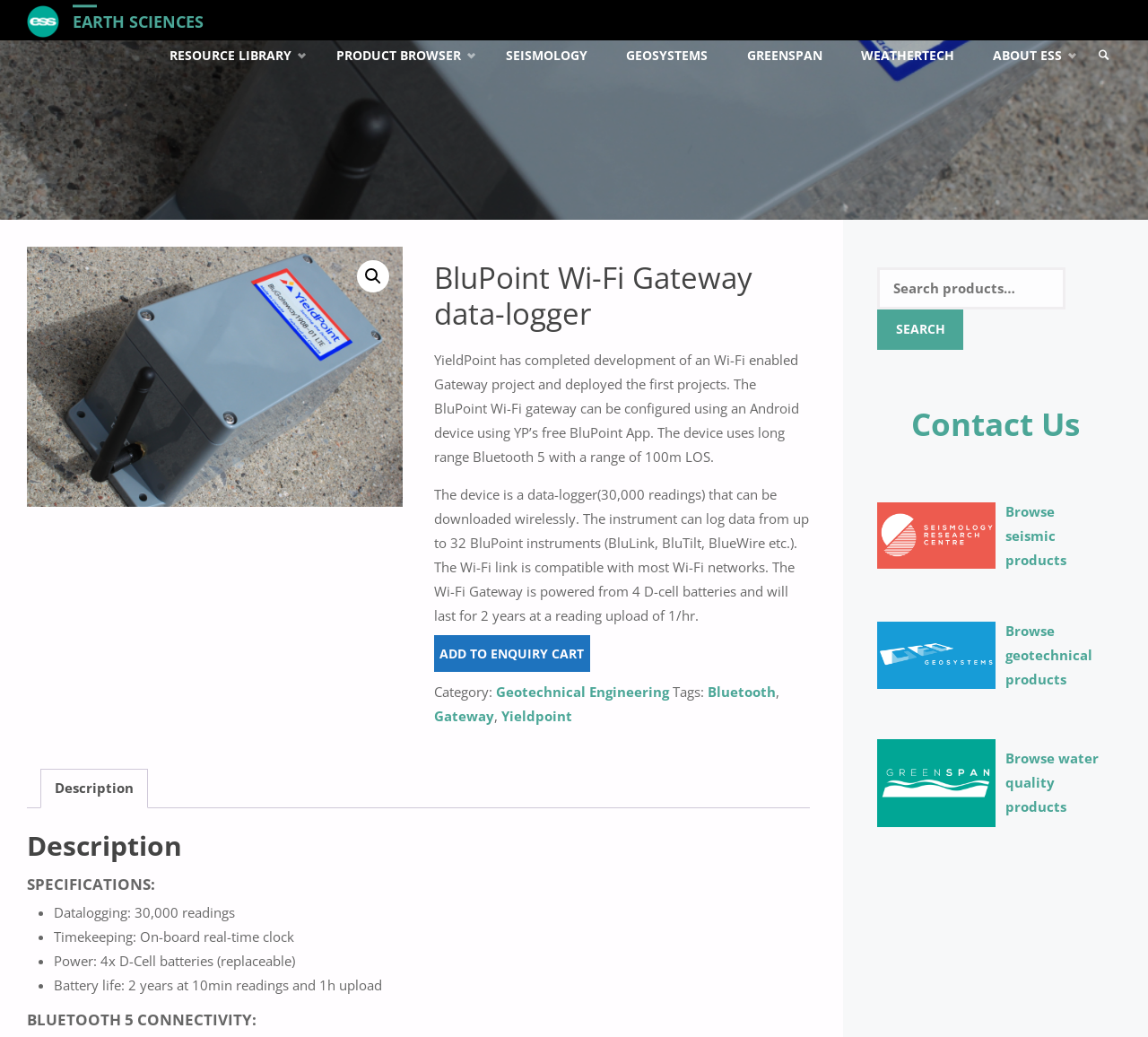For the given element description Add to Enquiry Cart, determine the bounding box coordinates of the UI element. The coordinates should follow the format (top-left x, top-left y, bottom-right x, bottom-right y) and be within the range of 0 to 1.

[0.378, 0.613, 0.514, 0.648]